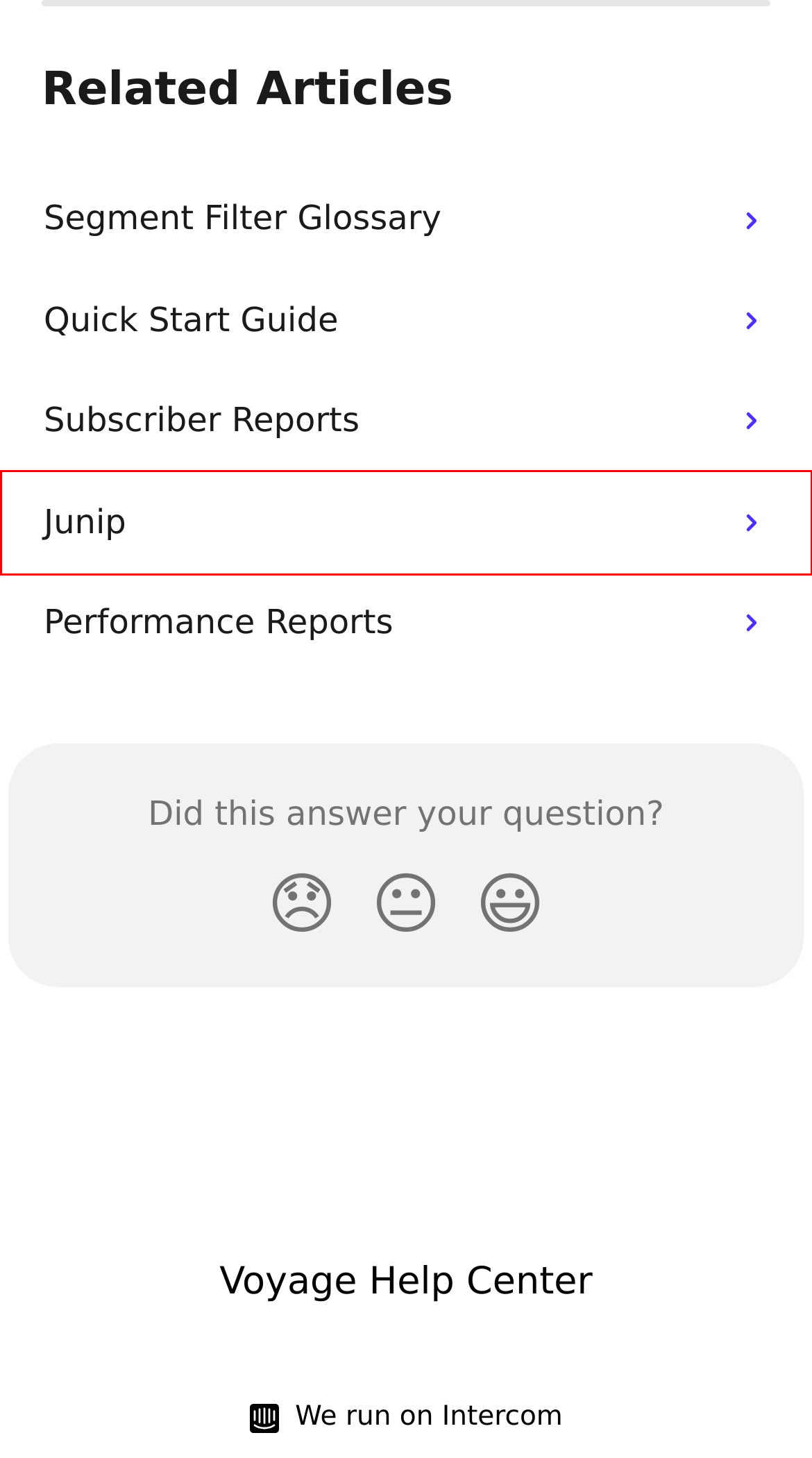Look at the screenshot of a webpage where a red rectangle bounding box is present. Choose the webpage description that best describes the new webpage after clicking the element inside the red bounding box. Here are the candidates:
A. Segment Filter Glossary | Voyage Help Center
B. Subscriber Reports | Voyage Help Center
C. Quick Start Guide | Voyage Help Center
D. Getting Started at Voyage SMS | Voyage Help Center
E. Performance Reports | Voyage Help Center
F. SMS and MMS Character Limits Per Segment | Voyage Help Center
G. Junip | Voyage Help Center
H. Reporting | Voyage Help Center

G